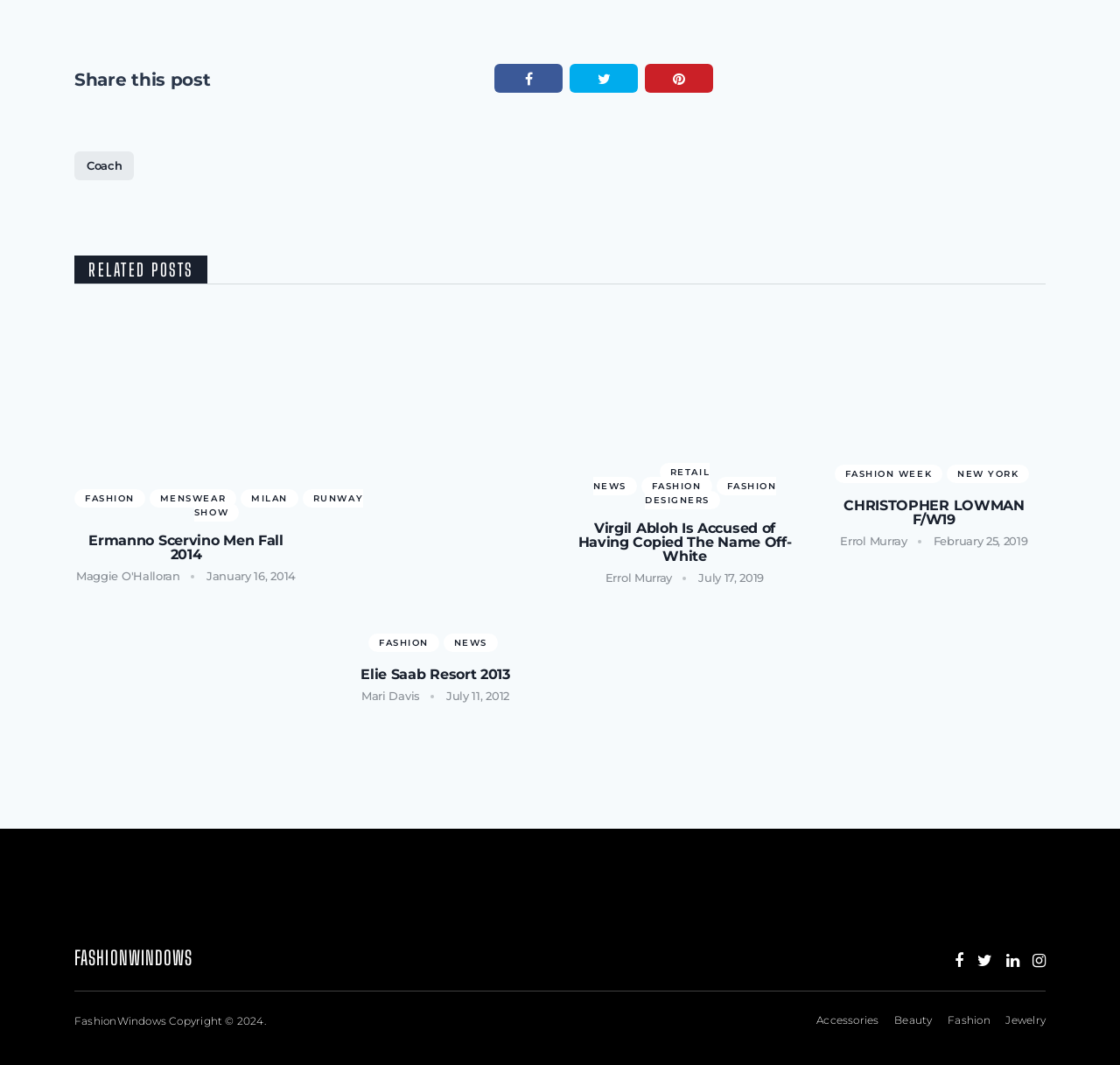Using the element description Ermanno Scervino Men Fall 2014, predict the bounding box coordinates for the UI element. Provide the coordinates in (top-left x, top-left y, bottom-right x, bottom-right y) format with values ranging from 0 to 1.

[0.066, 0.501, 0.266, 0.527]